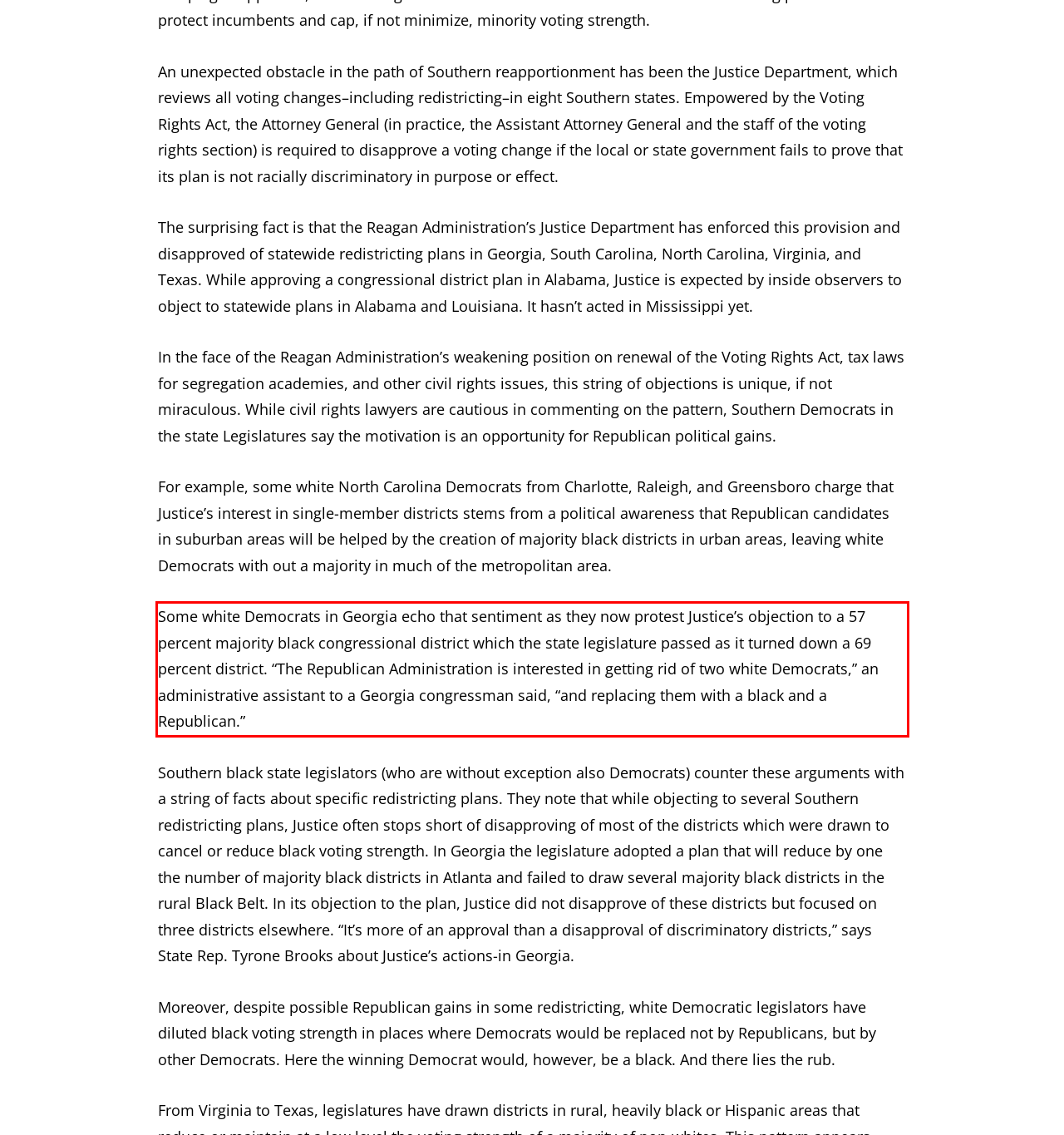Please perform OCR on the UI element surrounded by the red bounding box in the given webpage screenshot and extract its text content.

Some white Democrats in Georgia echo that sentiment as they now protest Justice’s objection to a 57 percent majority black congressional district which the state legislature passed as it turned down a 69 percent district. “The Republican Administration is interested in getting rid of two white Democrats,” an administrative assistant to a Georgia congressman said, “and replacing them with a black and a Republican.”